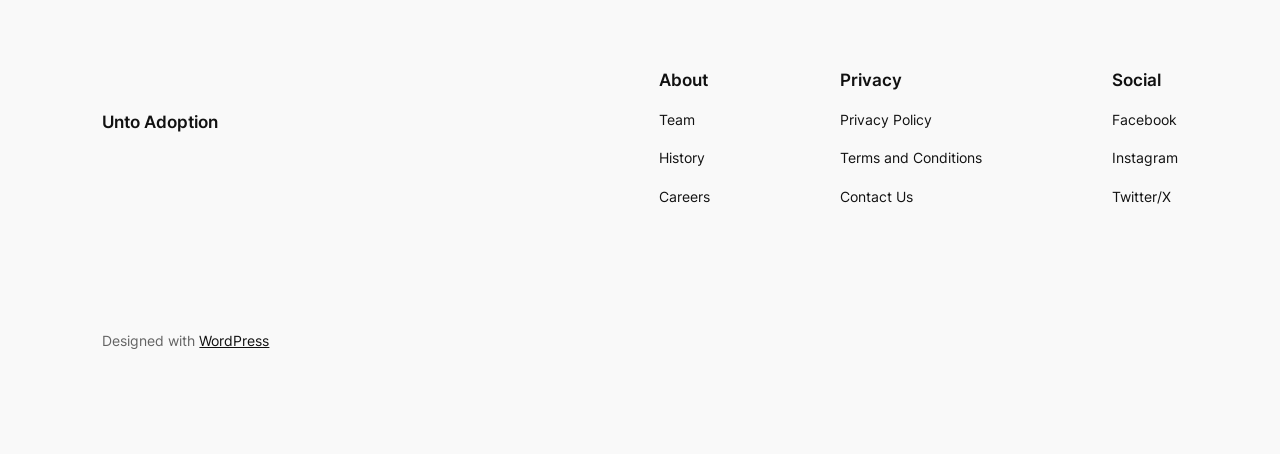Determine the bounding box coordinates for the UI element with the following description: "Terms and Conditions". The coordinates should be four float numbers between 0 and 1, represented as [left, top, right, bottom].

[0.656, 0.325, 0.767, 0.374]